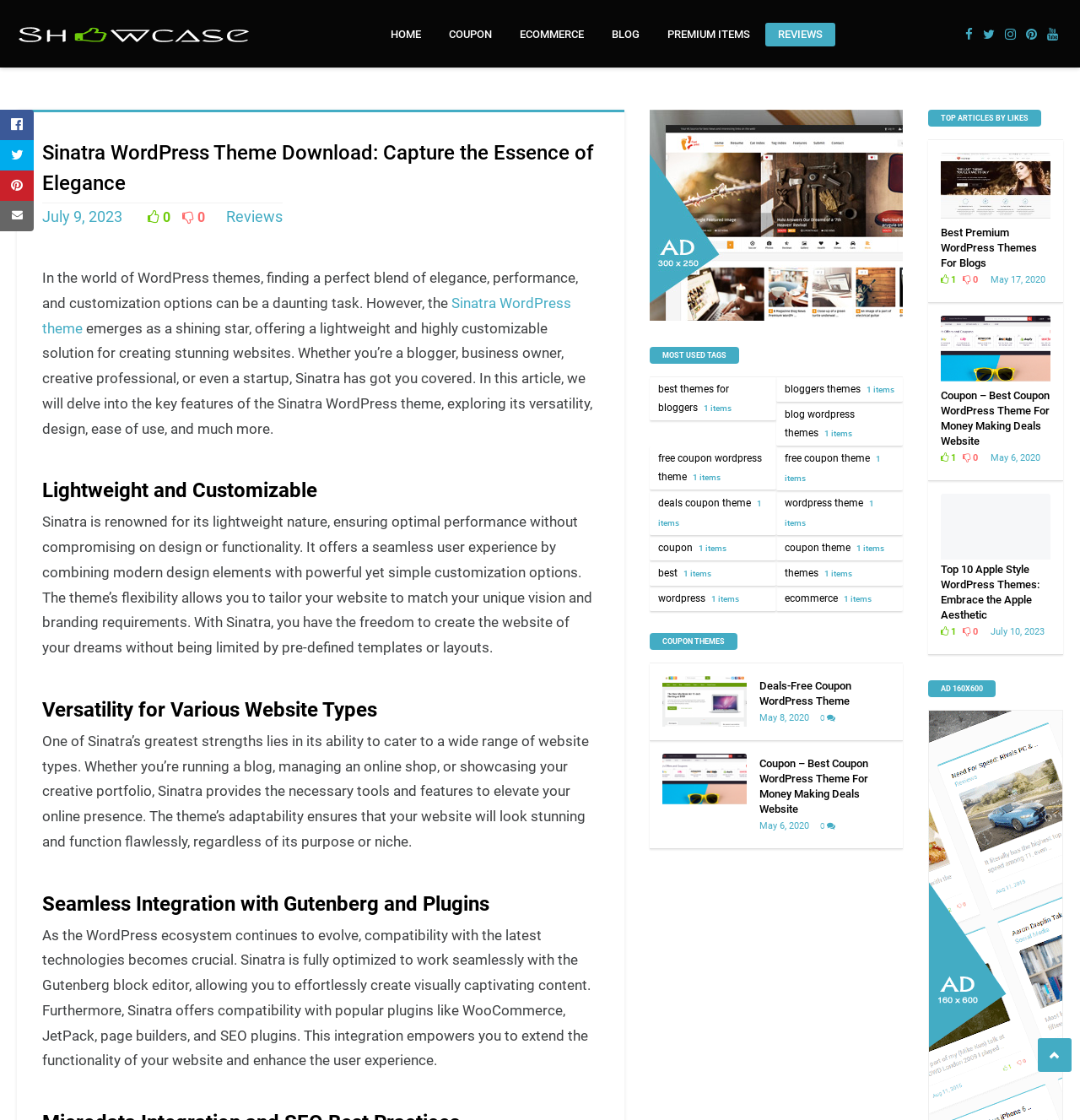Using the format (top-left x, top-left y, bottom-right x, bottom-right y), and given the element description, identify the bounding box coordinates within the screenshot: bloggers themes 1 items

[0.719, 0.337, 0.836, 0.359]